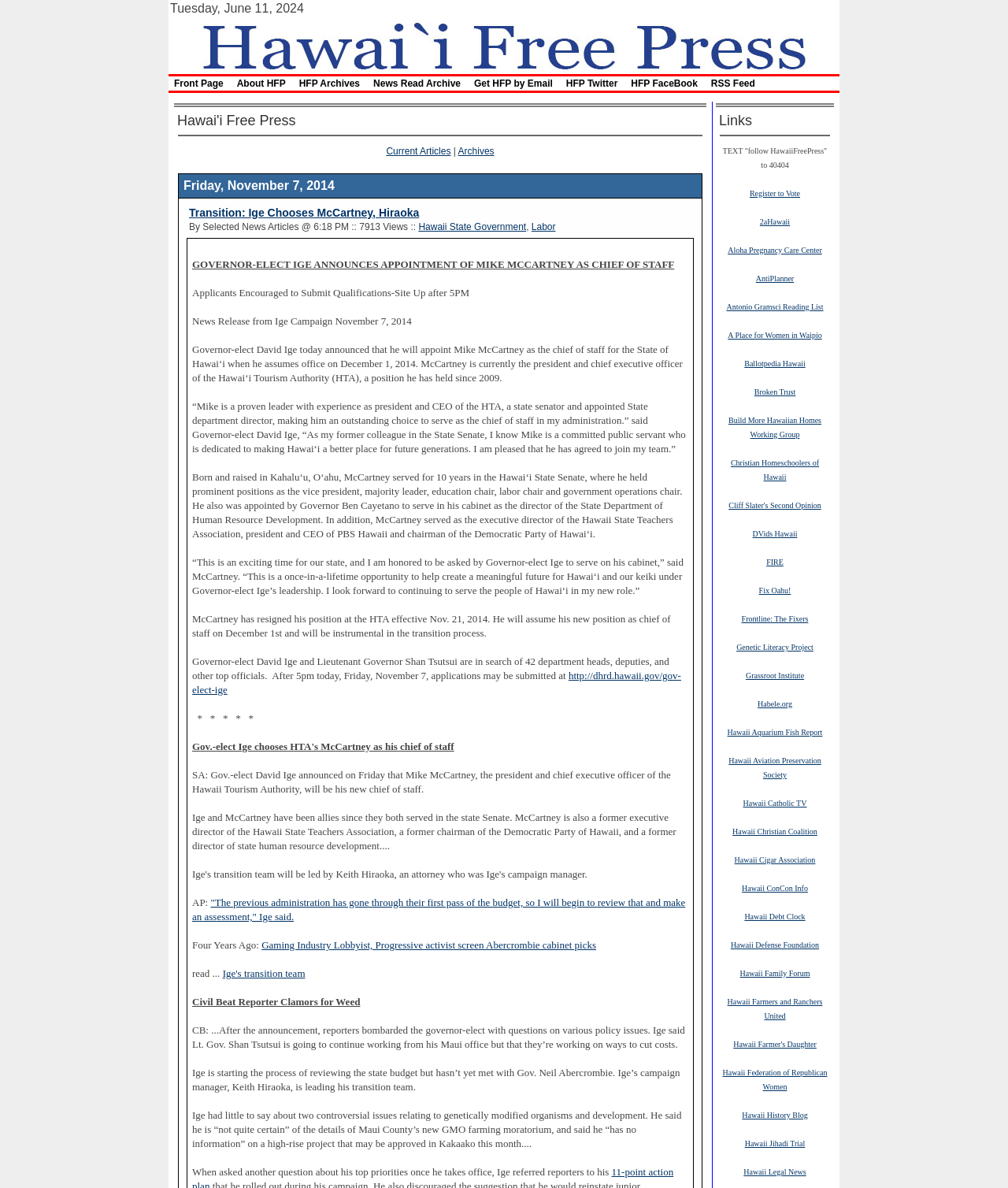Pinpoint the bounding box coordinates of the clickable element to carry out the following instruction: "Visit 'Hawaii Free Press'."

[0.175, 0.032, 0.825, 0.043]